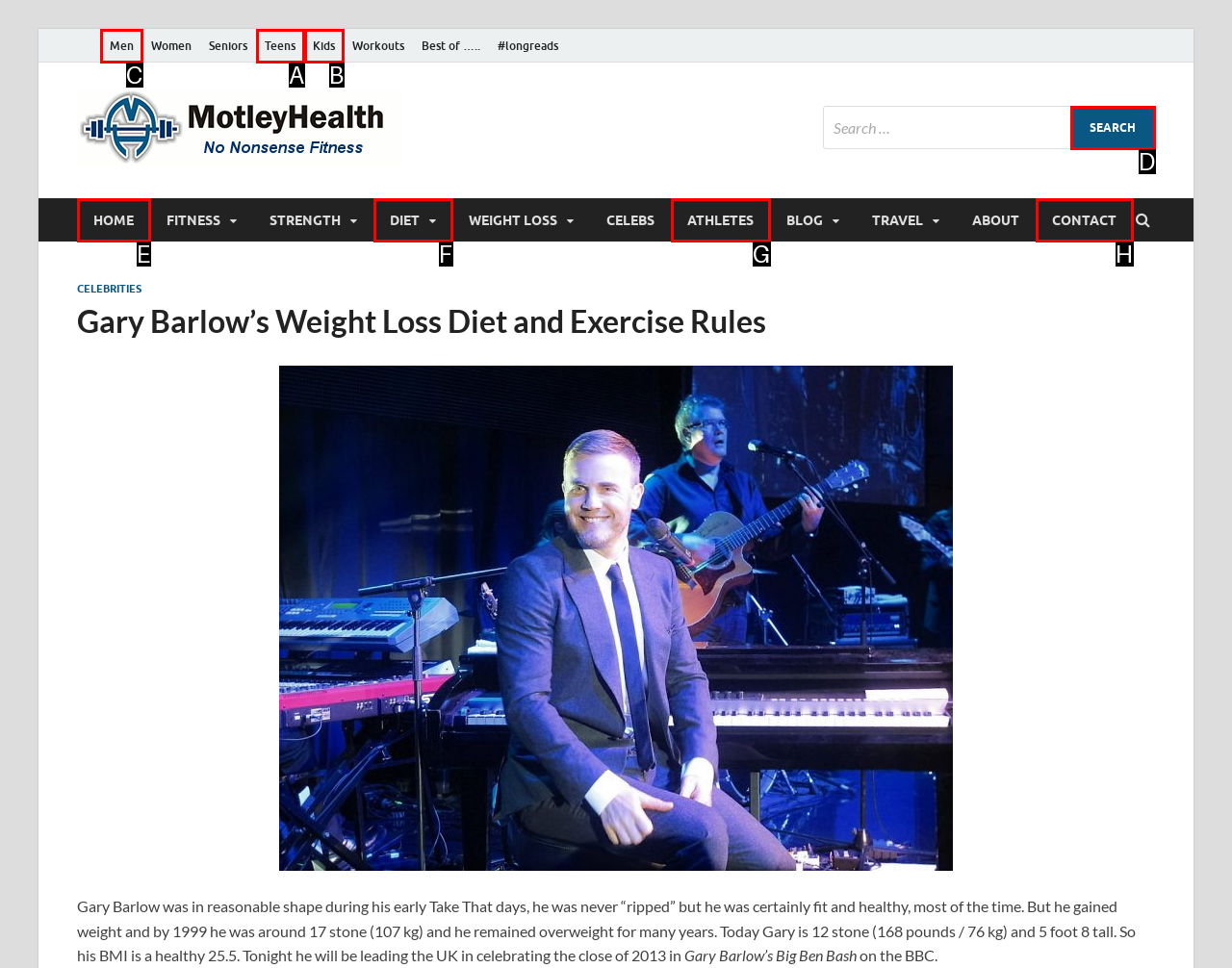Which HTML element should be clicked to fulfill the following task: Click on Men?
Reply with the letter of the appropriate option from the choices given.

C